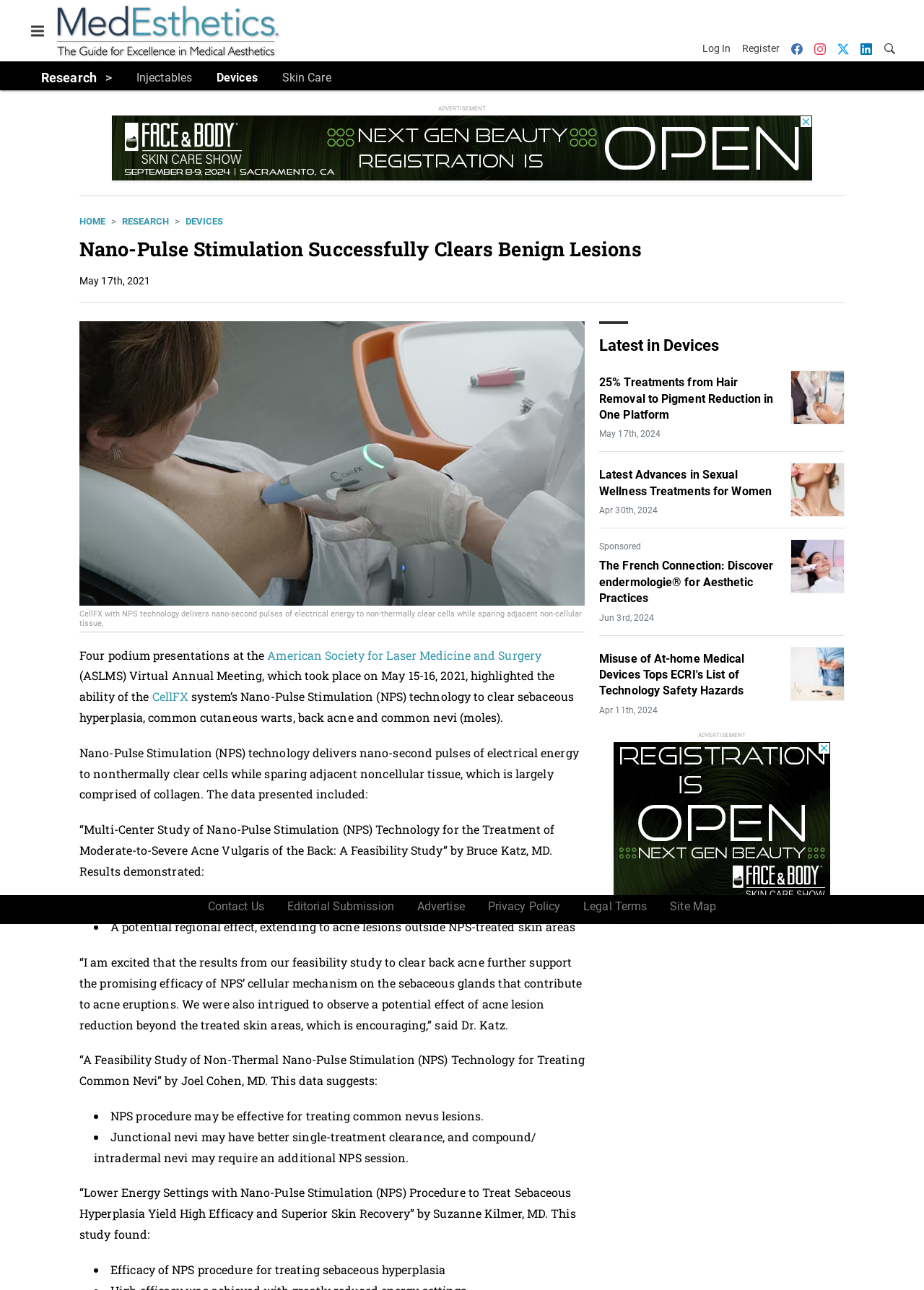Find and extract the text of the primary heading on the webpage.

Nano-Pulse Stimulation Successfully Clears Benign Lesions